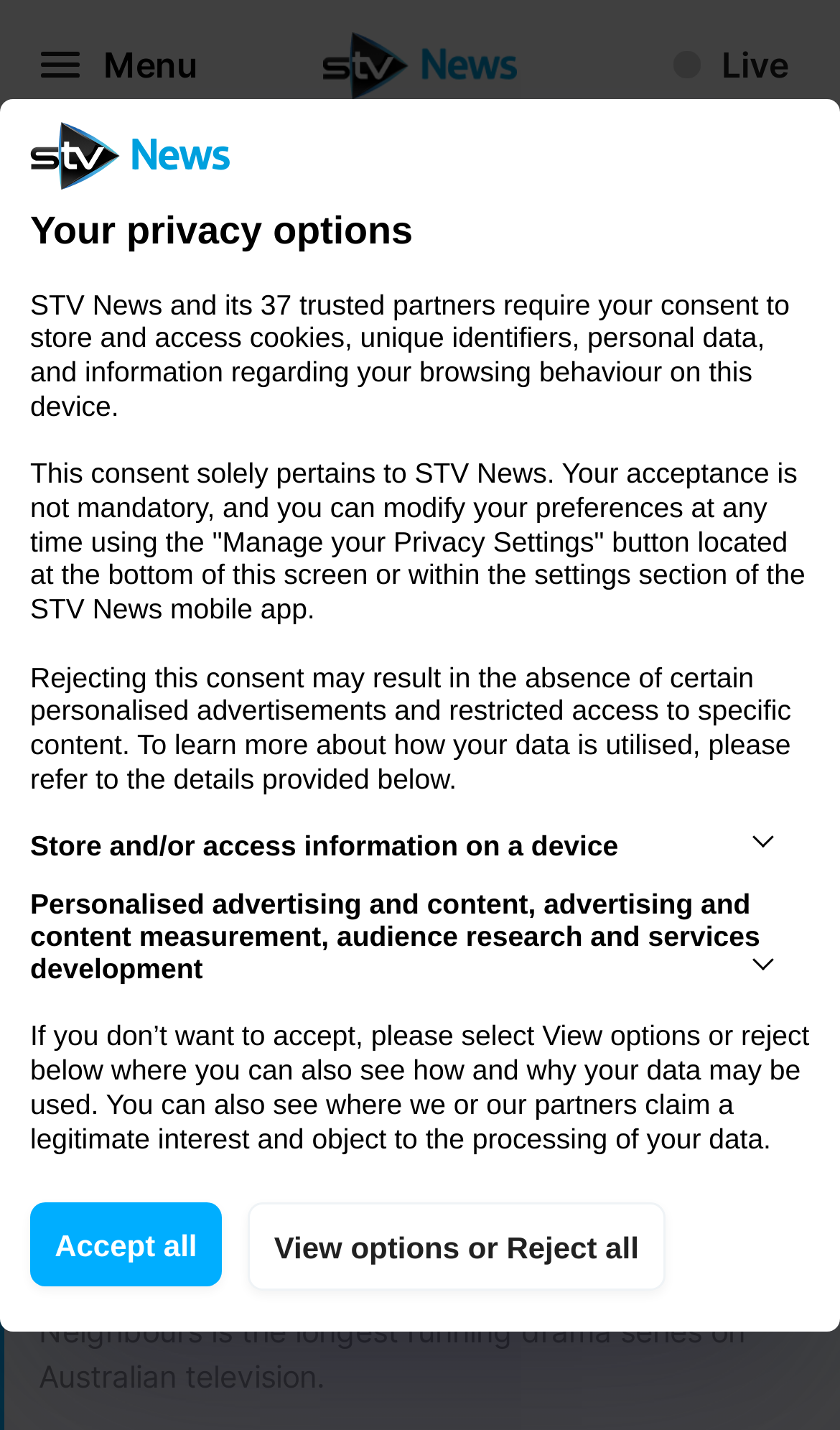What is the topic of the news article?
Based on the image, please offer an in-depth response to the question.

I determined the topic of the news article by reading the heading 'Neighbours axed after 37 years as Australian soap fails to find new broadcaster' which suggests that the article is about the cancellation of the TV show Neighbours.